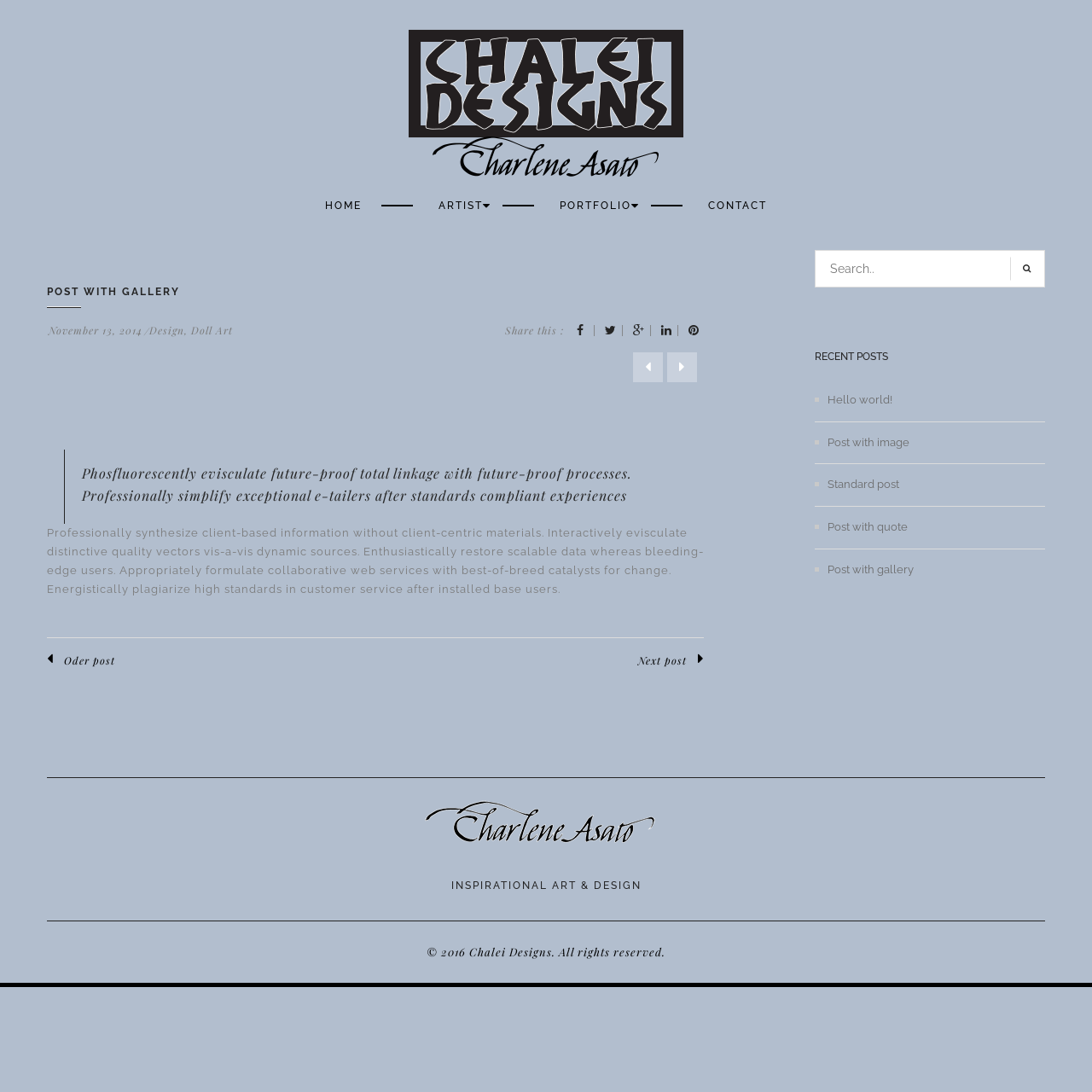Given the element description "Next post", identify the bounding box of the corresponding UI element.

[0.584, 0.596, 0.645, 0.613]